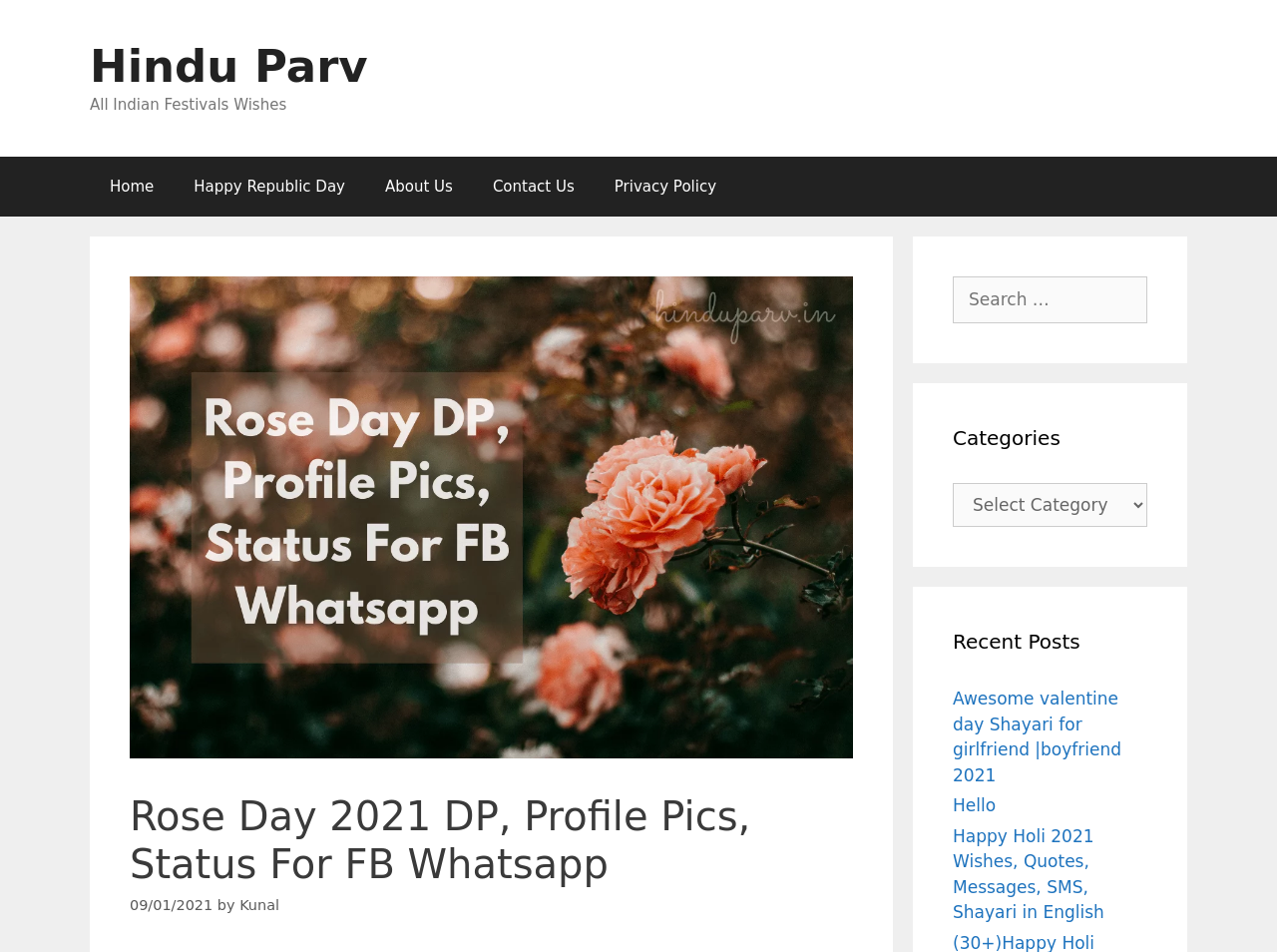What type of content is available on this website?
Please provide a full and detailed response to the question.

Based on the navigation menu and the content of the webpage, it appears that this website provides wishes, quotes, messages, and other content related to Indian festivals, including Rose Day, Republic Day, and Holi.